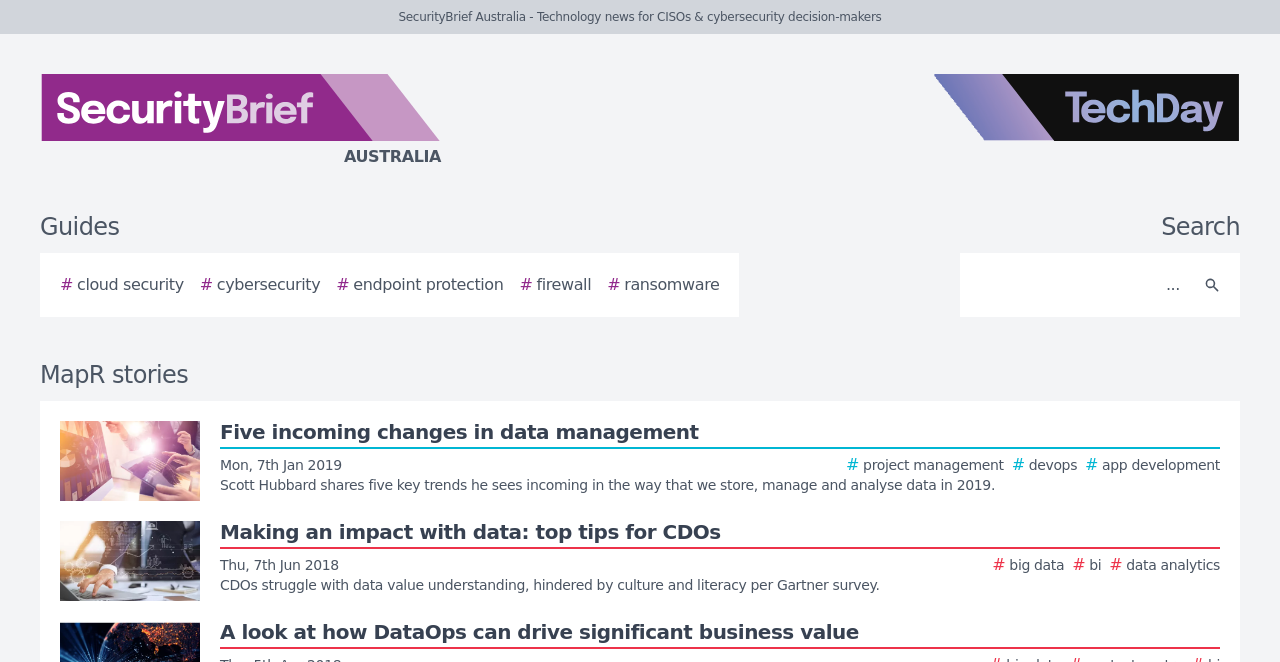Provide a brief response in the form of a single word or phrase:
What are the topics of the two story links?

Data management, Big data